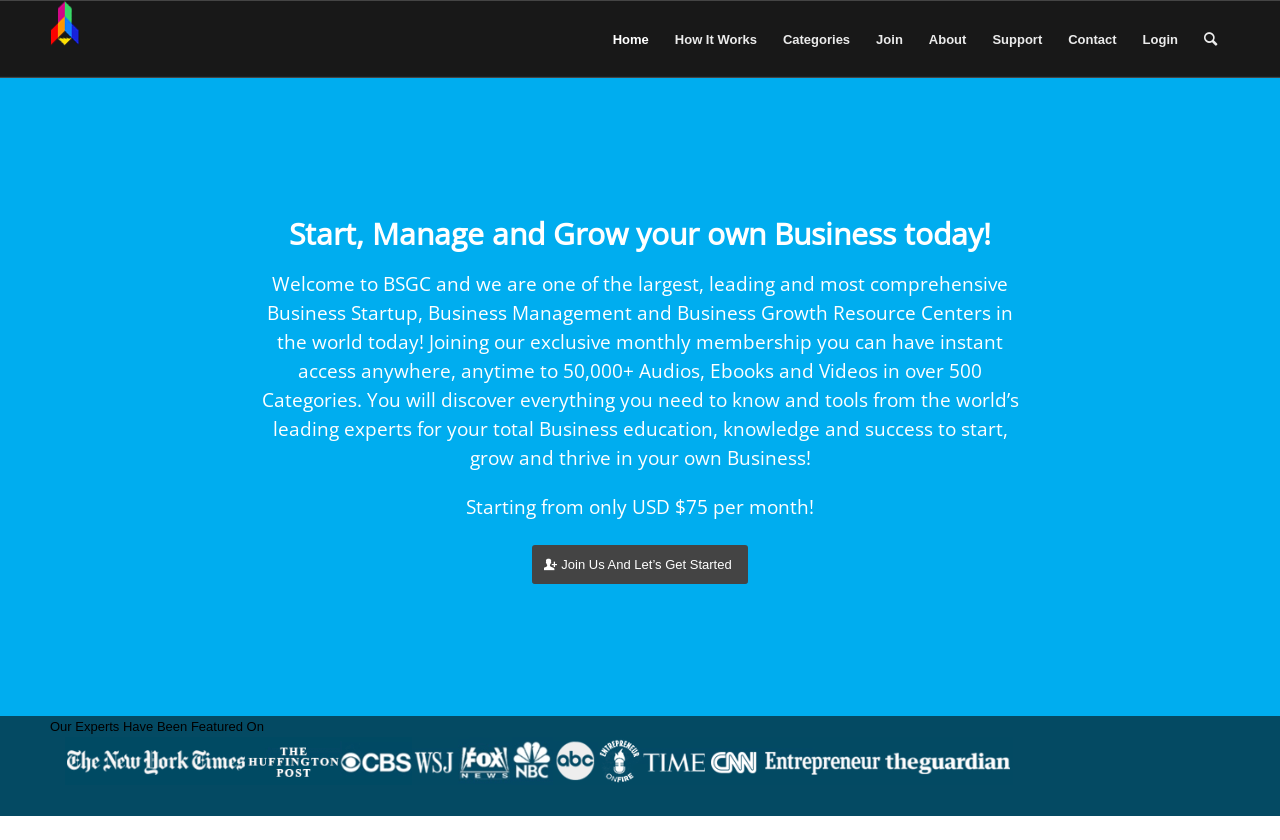What can you access with the exclusive monthly membership?
Give a comprehensive and detailed explanation for the question.

According to the webpage, joining the exclusive monthly membership provides instant access to 50,000+ audios, ebooks, and videos in over 500 categories, which suggests that members can access a vast library of business development resources.